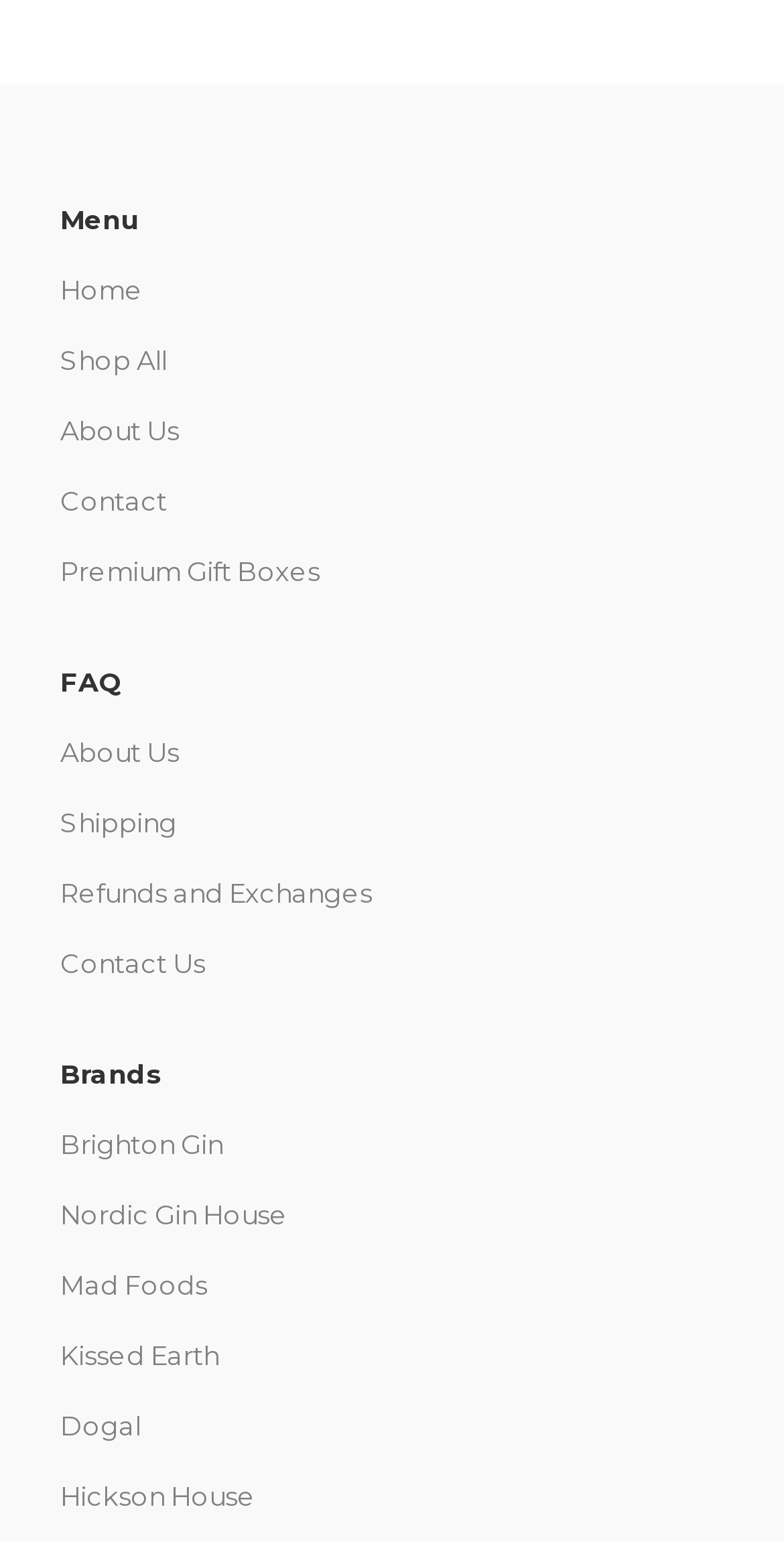Respond to the question with just a single word or phrase: 
How many links are there under 'Menu'?

12